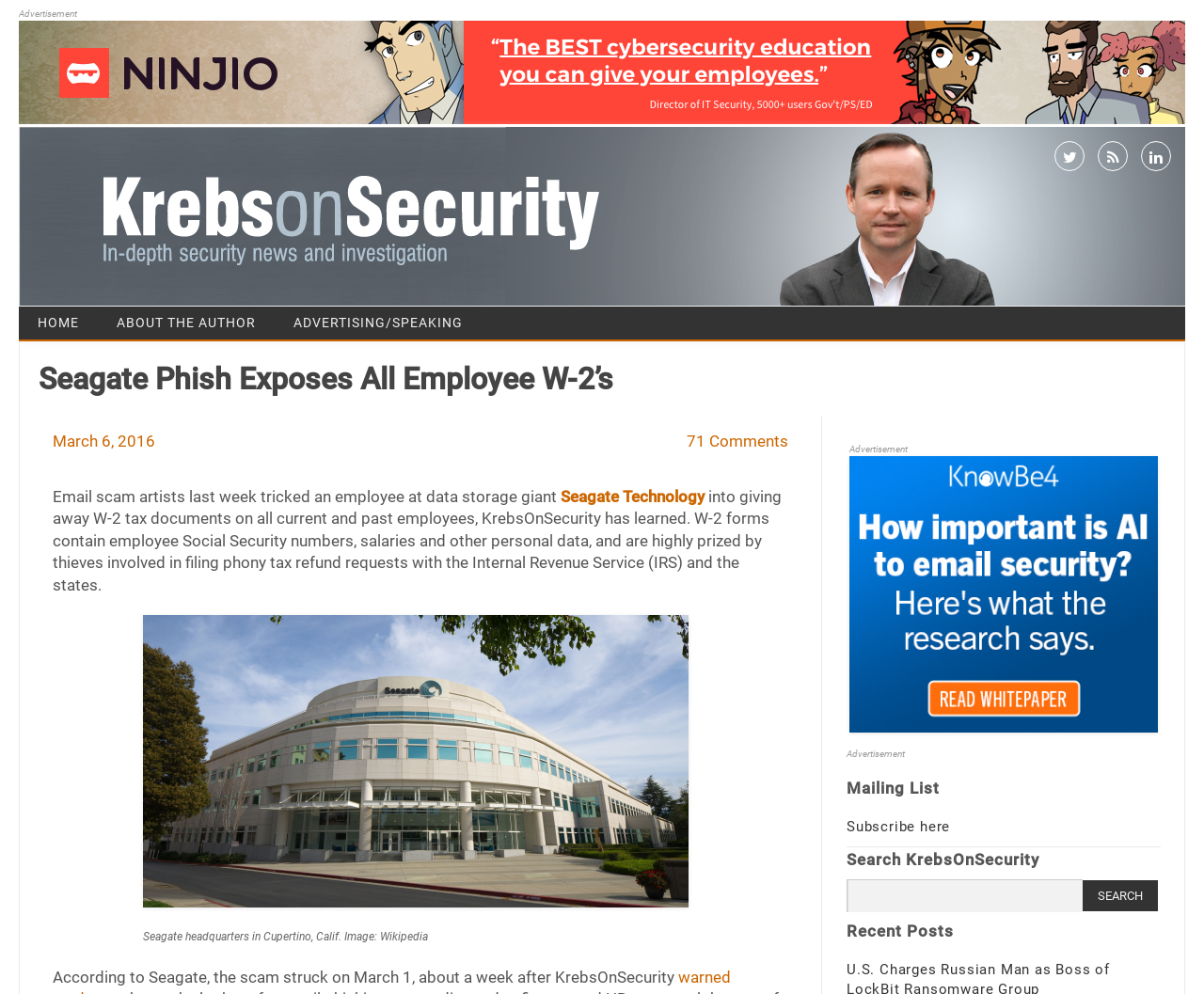Identify the bounding box coordinates of the area you need to click to perform the following instruction: "Subscribe to the mailing list".

[0.703, 0.823, 0.789, 0.84]